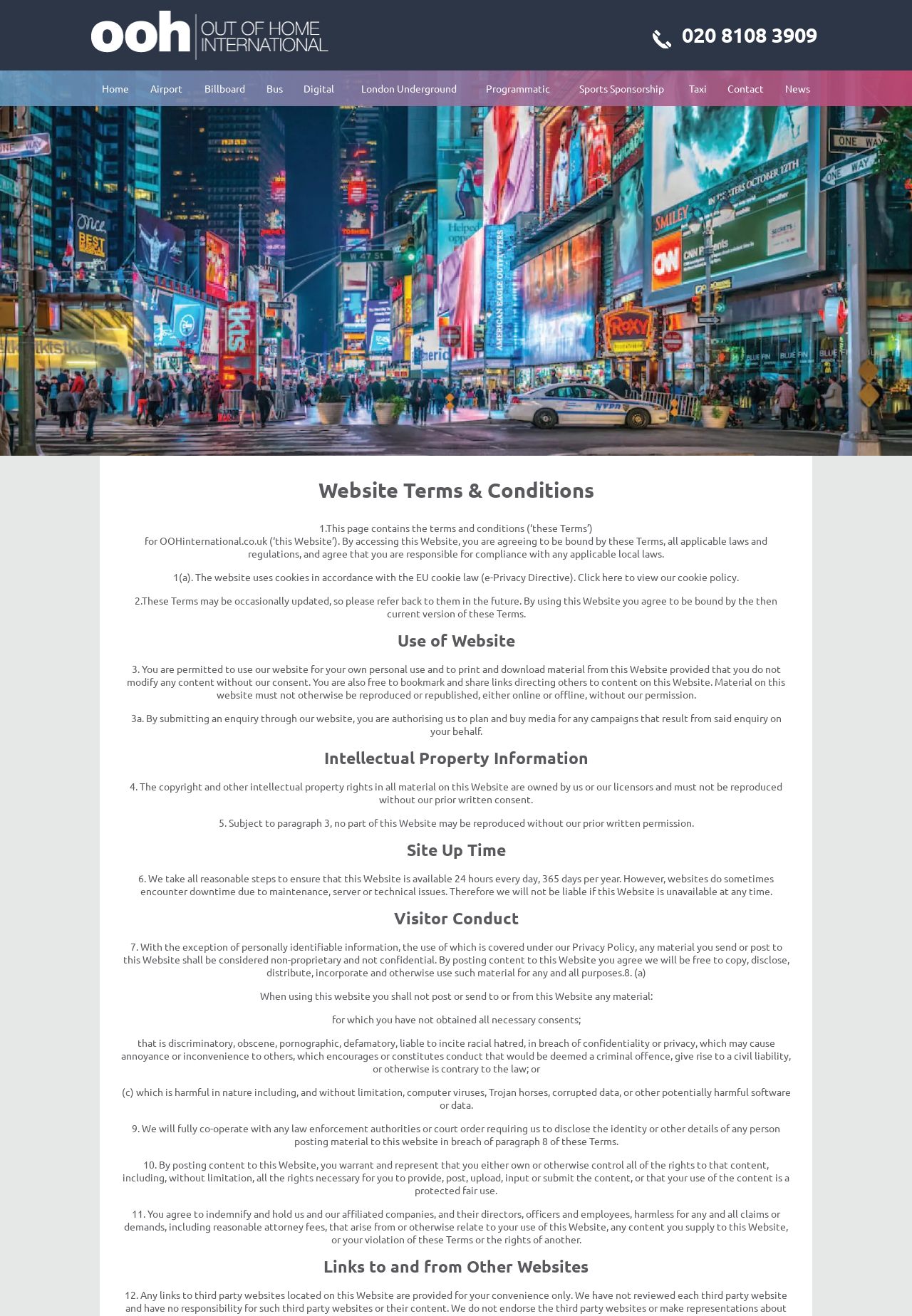What is the phone number on the webpage?
Please provide a single word or phrase as the answer based on the screenshot.

020 8108 3909